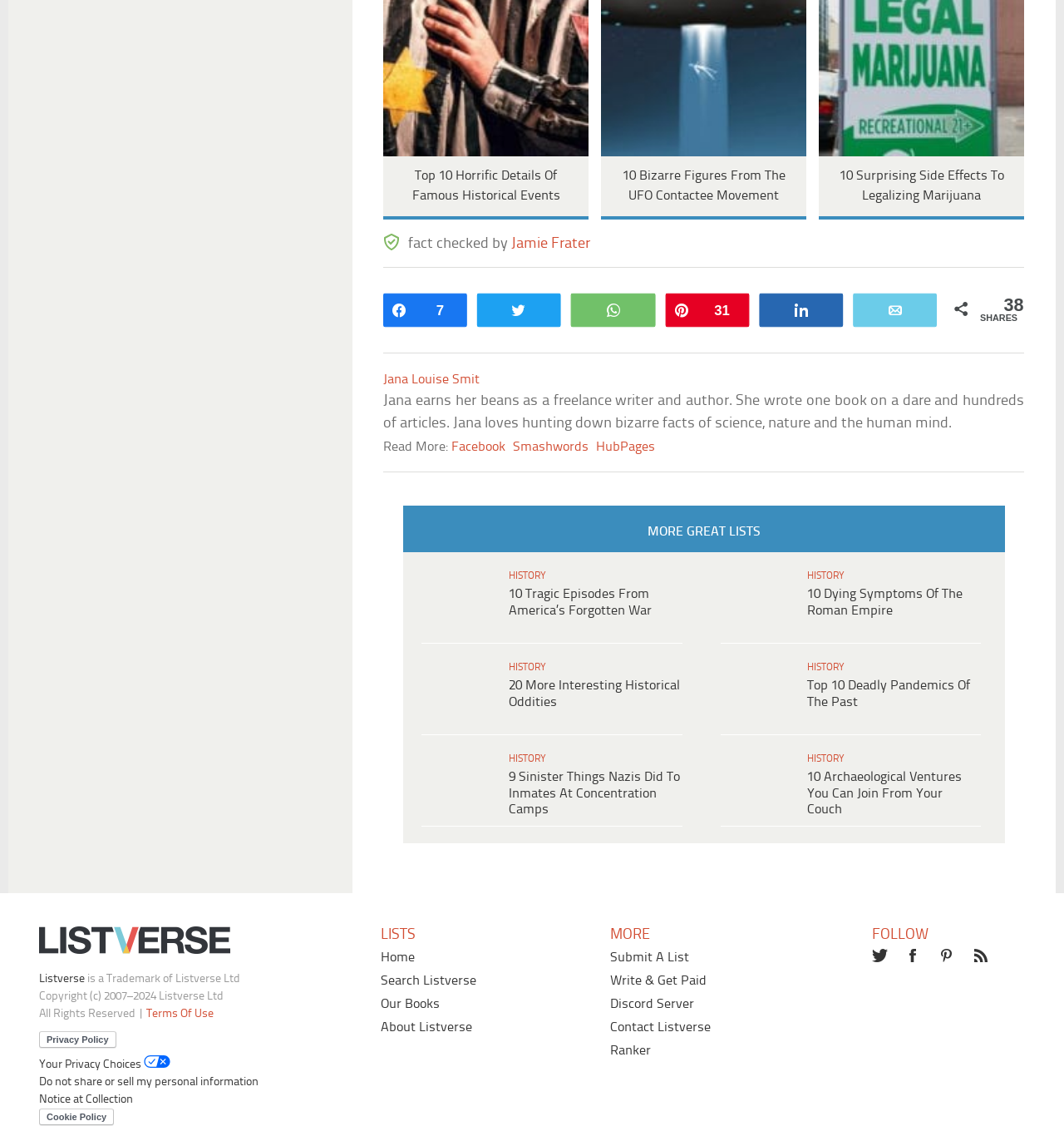What is the profession of Jana Louise Smit?
Give a comprehensive and detailed explanation for the question.

According to the bio section, Jana Louise Smit is a freelance writer and author, who has written one book on a dare and hundreds of articles.